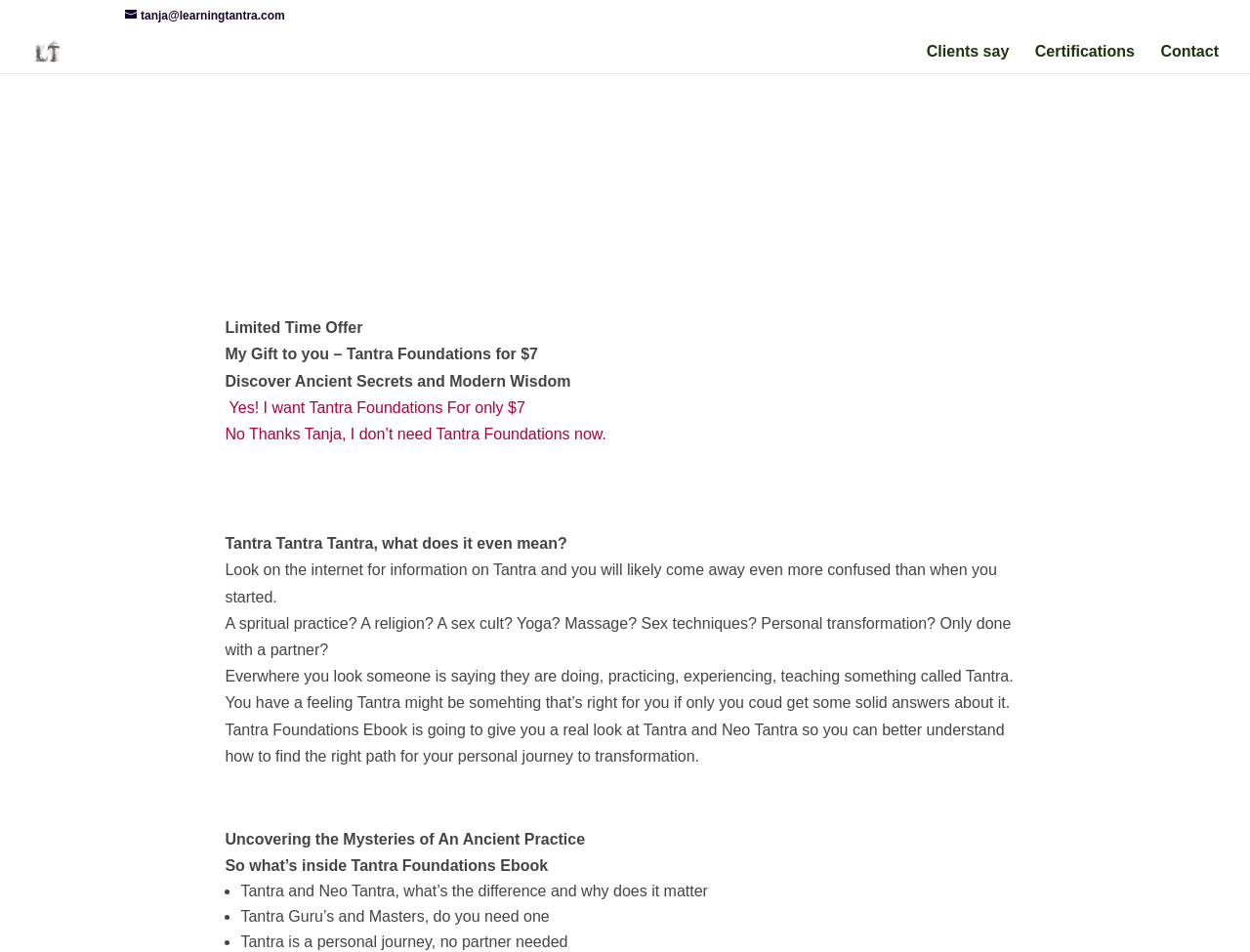Describe all the visual and textual components of the webpage comprehensively.

The webpage is about Tantra Foundations Ebook, a learning resource for understanding Tantra. At the top, there is a navigation menu with links to "Clients say", "Certifications", and "Contact" on the right side. Below the navigation menu, there is a prominent section with a limited-time offer, "My Gift to you – Tantra Foundations for $7". This section includes two buttons, "Yes! I want Tantra Foundations For only $7" and "No Thanks Tanja, I don’t need Tantra Foundations now."

Below this section, there is a series of paragraphs that introduce the concept of Tantra, discussing the confusion surrounding its meaning and the various interpretations found online. The text explains that the Tantra Foundations Ebook aims to provide a clear understanding of Tantra and Neo Tantra, helping readers find the right path for their personal journey to transformation.

Further down, there is a section titled "Uncovering the Mysteries of An Ancient Practice", followed by a description of what's inside the Tantra Foundations Ebook. This section includes a list of topics covered in the ebook, marked with bullet points, such as the difference between Tantra and Neo Tantra, the role of Tantra Guru's and Masters, and the fact that Tantra is a personal journey that doesn't require a partner.

Throughout the webpage, there are no images except for the "Learning Tantra" logo at the top, which is accompanied by a link to the same name. The overall structure of the webpage is focused on promoting the Tantra Foundations Ebook and providing a clear understanding of what Tantra is and what the ebook offers.